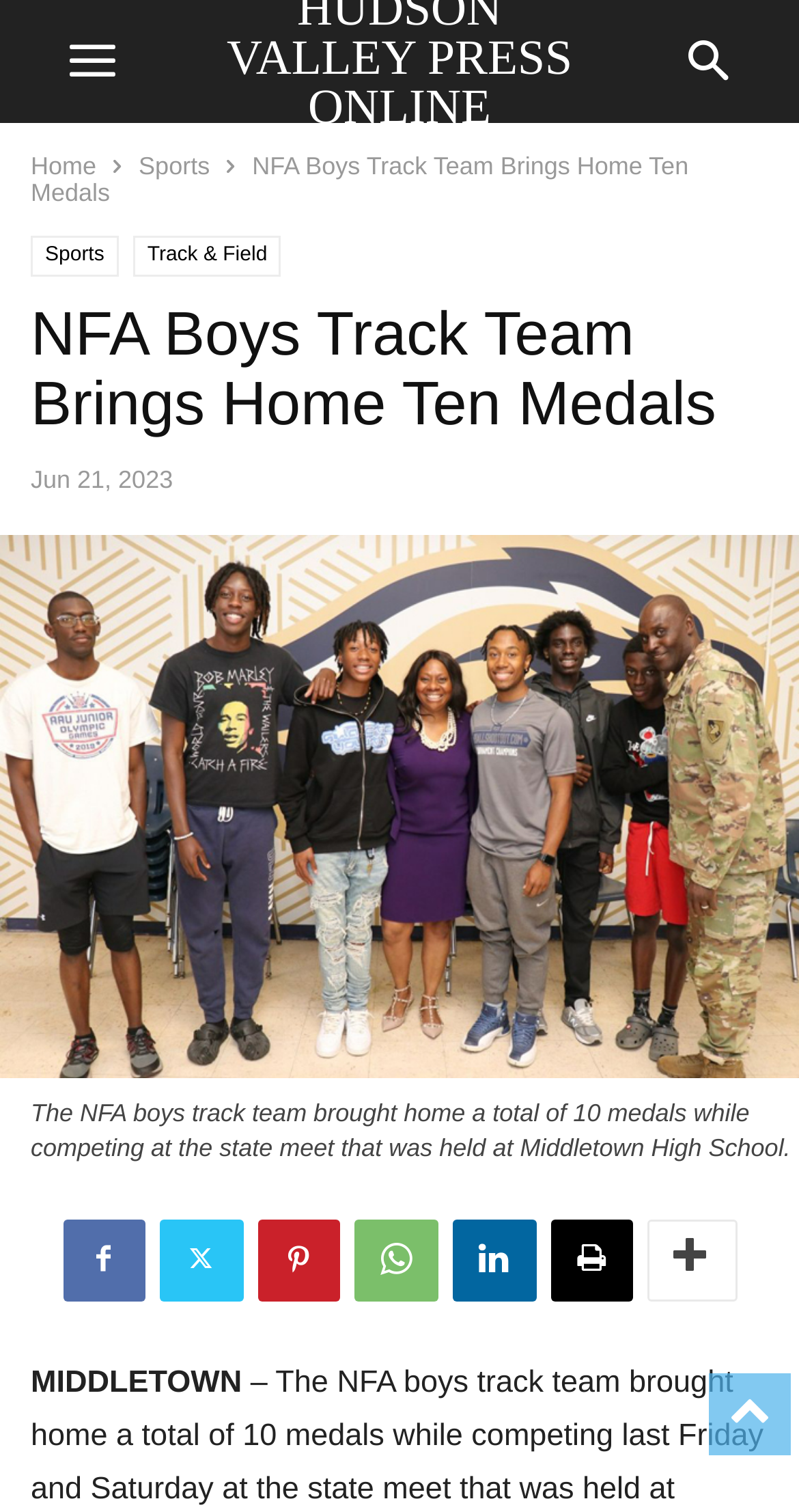Where was the state meet held?
Look at the image and answer the question using a single word or phrase.

Middletown High School